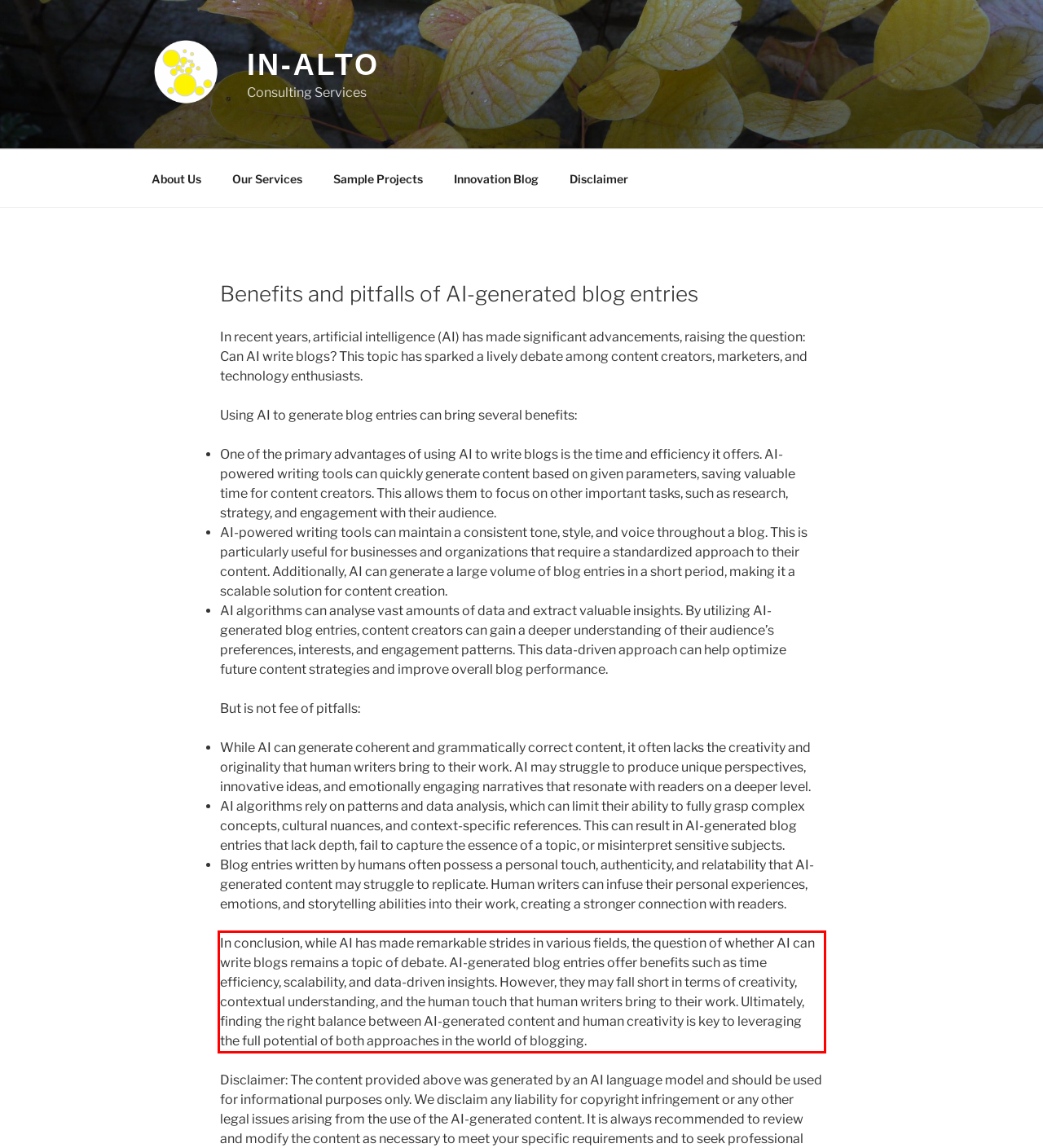You have a screenshot of a webpage where a UI element is enclosed in a red rectangle. Perform OCR to capture the text inside this red rectangle.

In conclusion, while AI has made remarkable strides in various fields, the question of whether AI can write blogs remains a topic of debate. AI-generated blog entries offer benefits such as time efficiency, scalability, and data-driven insights. However, they may fall short in terms of creativity, contextual understanding, and the human touch that human writers bring to their work. Ultimately, finding the right balance between AI-generated content and human creativity is key to leveraging the full potential of both approaches in the world of blogging.